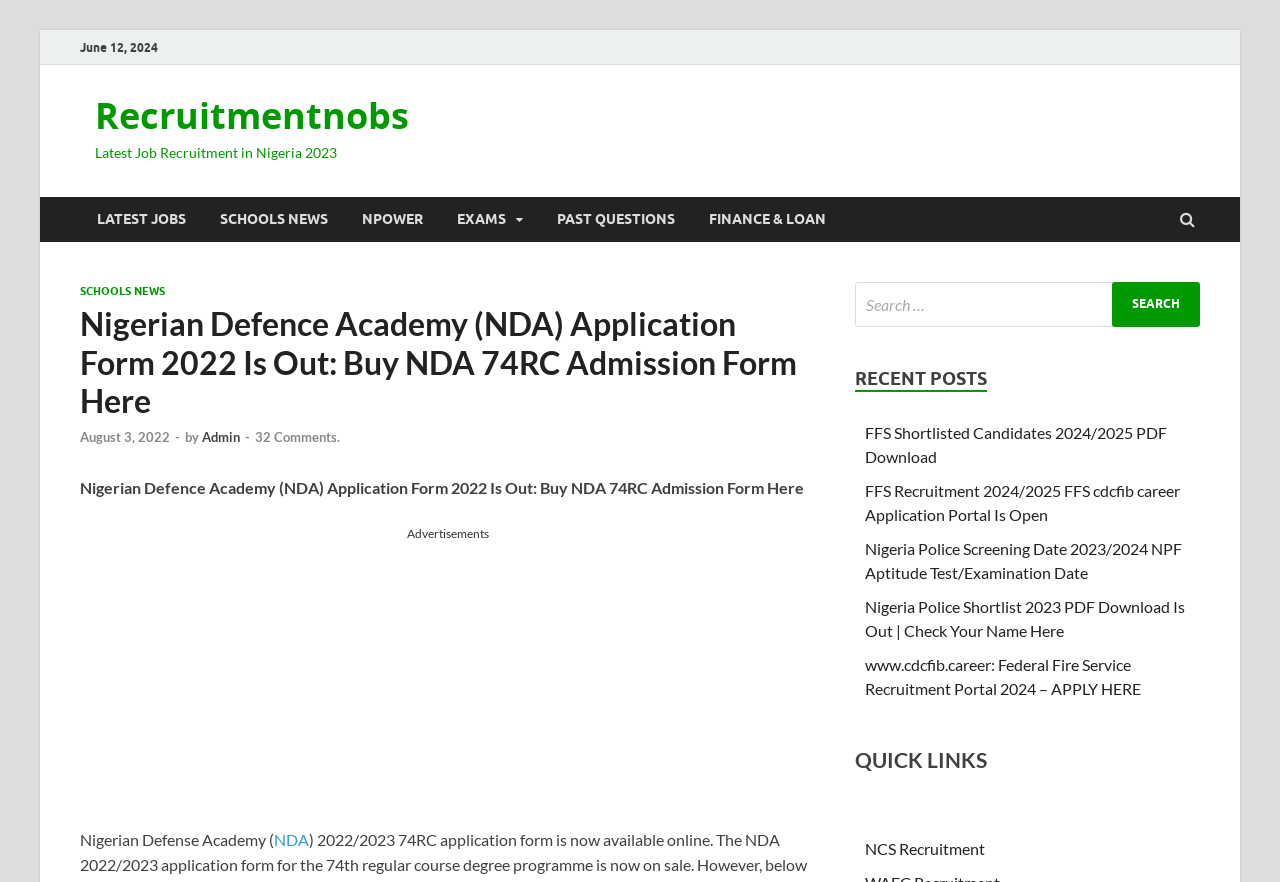Could you identify the text that serves as the heading for this webpage?

Nigerian Defence Academy (NDA) Application Form 2022 Is Out: Buy NDA 74RC Admission Form Here